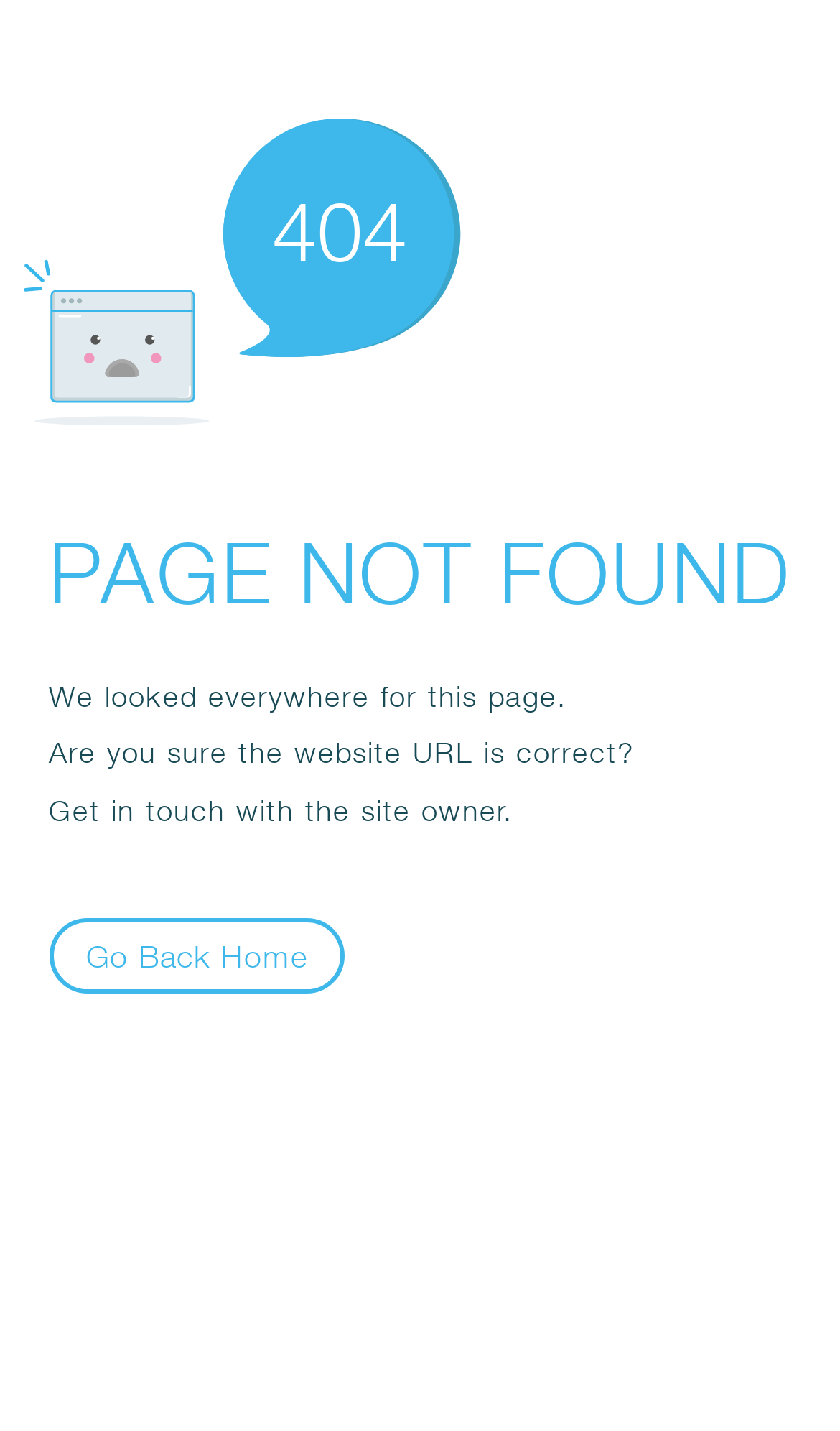What is the error code displayed?
Answer with a single word or short phrase according to what you see in the image.

404